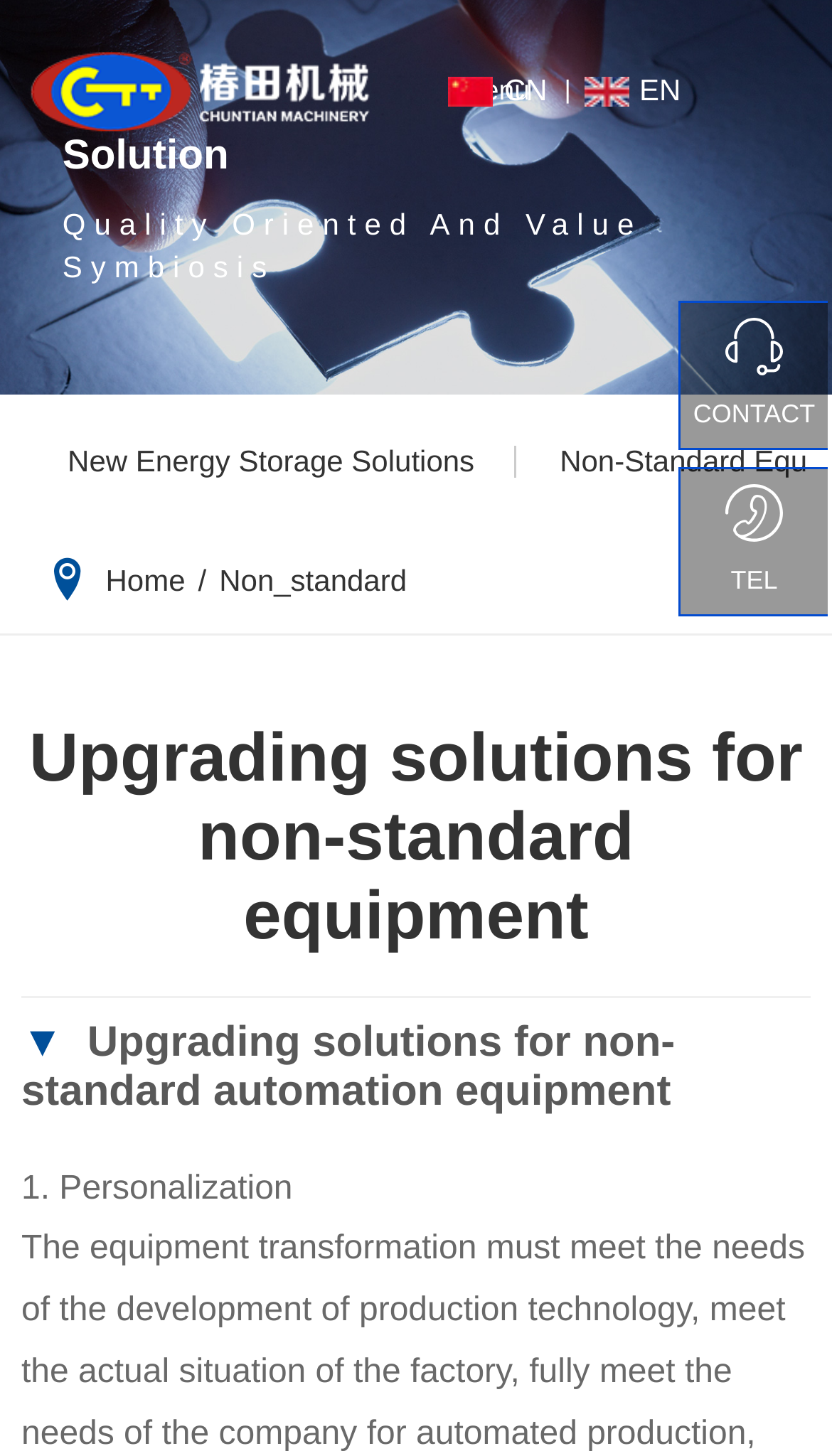Bounding box coordinates must be specified in the format (top-left x, top-left y, bottom-right x, bottom-right y). All values should be floating point numbers between 0 and 1. What are the bounding box coordinates of the UI element described as: New energy storage

[0.1, 0.519, 0.9, 0.578]